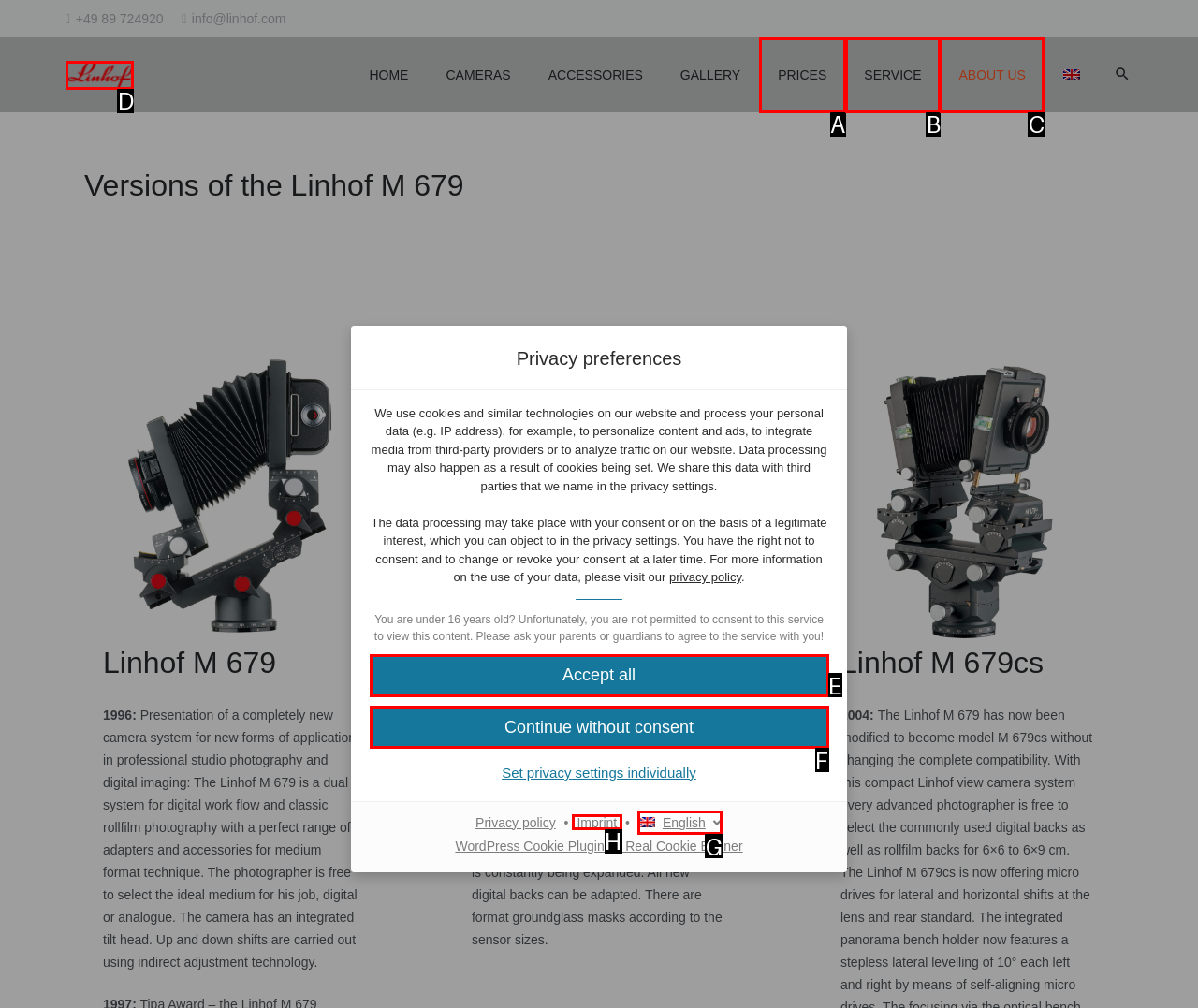For the given instruction: View imprint, determine which boxed UI element should be clicked. Answer with the letter of the corresponding option directly.

H